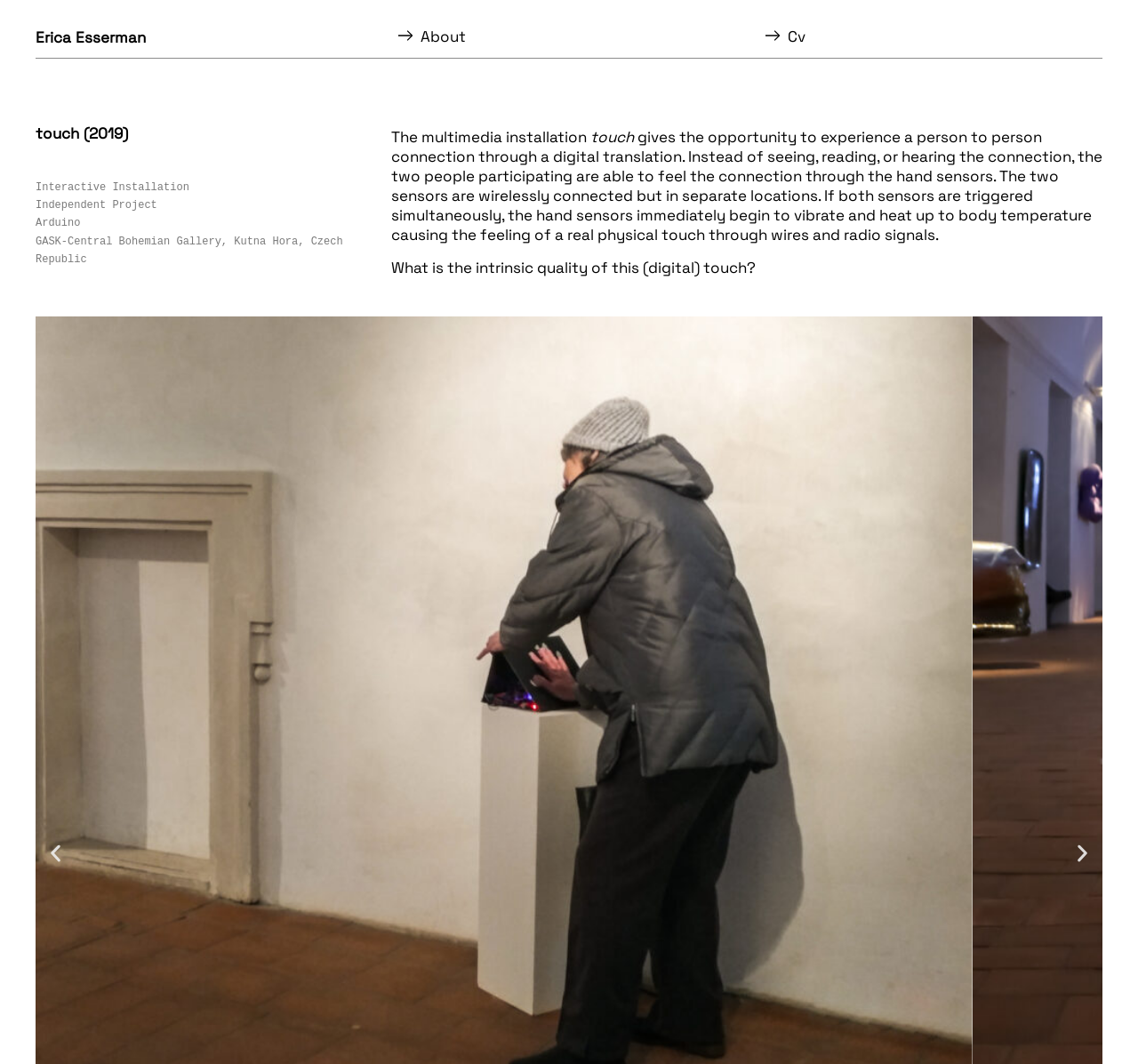How many slides are there in the webpage?
Look at the screenshot and respond with a single word or phrase.

At least 2